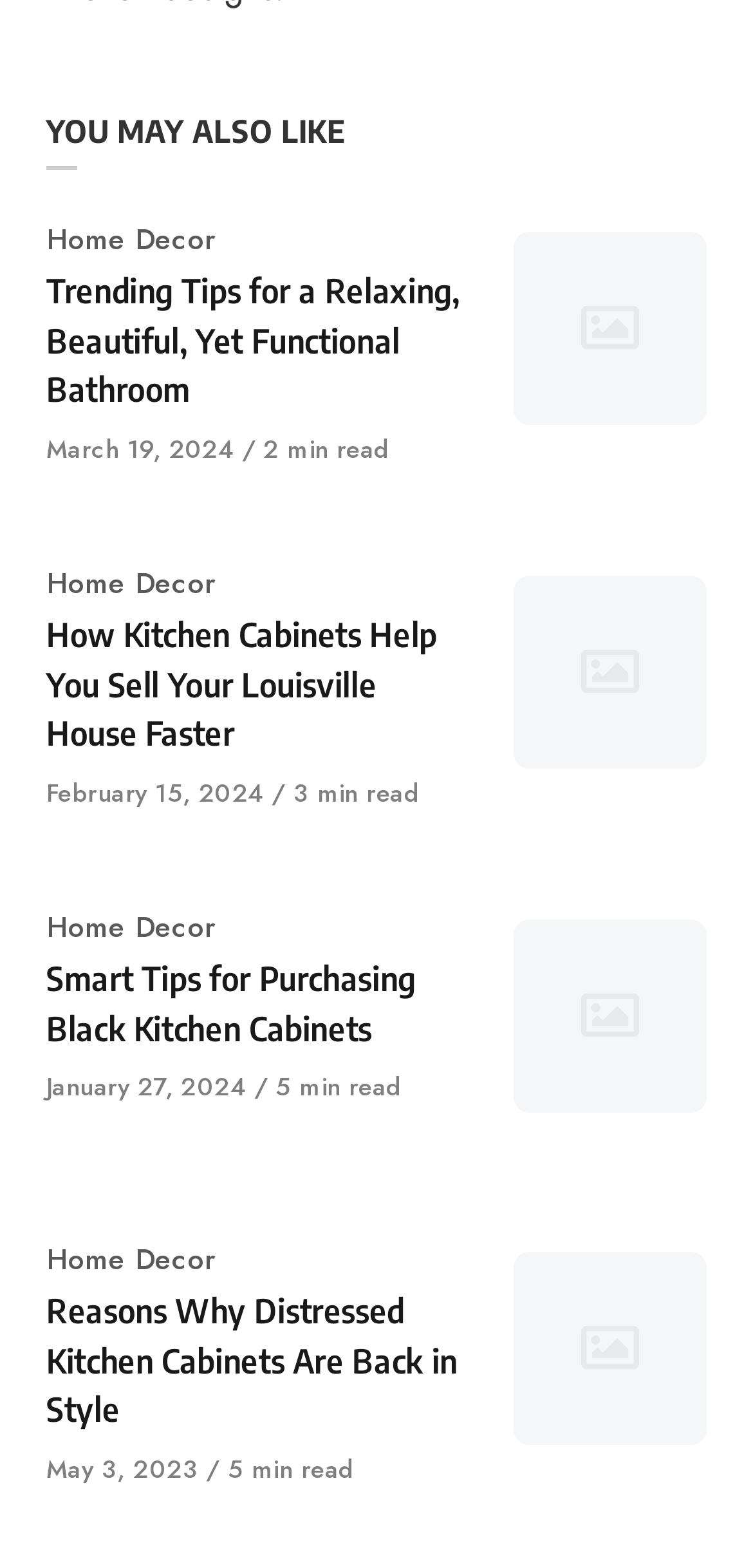What is the publication date of the third article?
Based on the visual details in the image, please answer the question thoroughly.

In the third article element, I found a link element with the text 'January 27, 2024', which is the publication date of the third article.